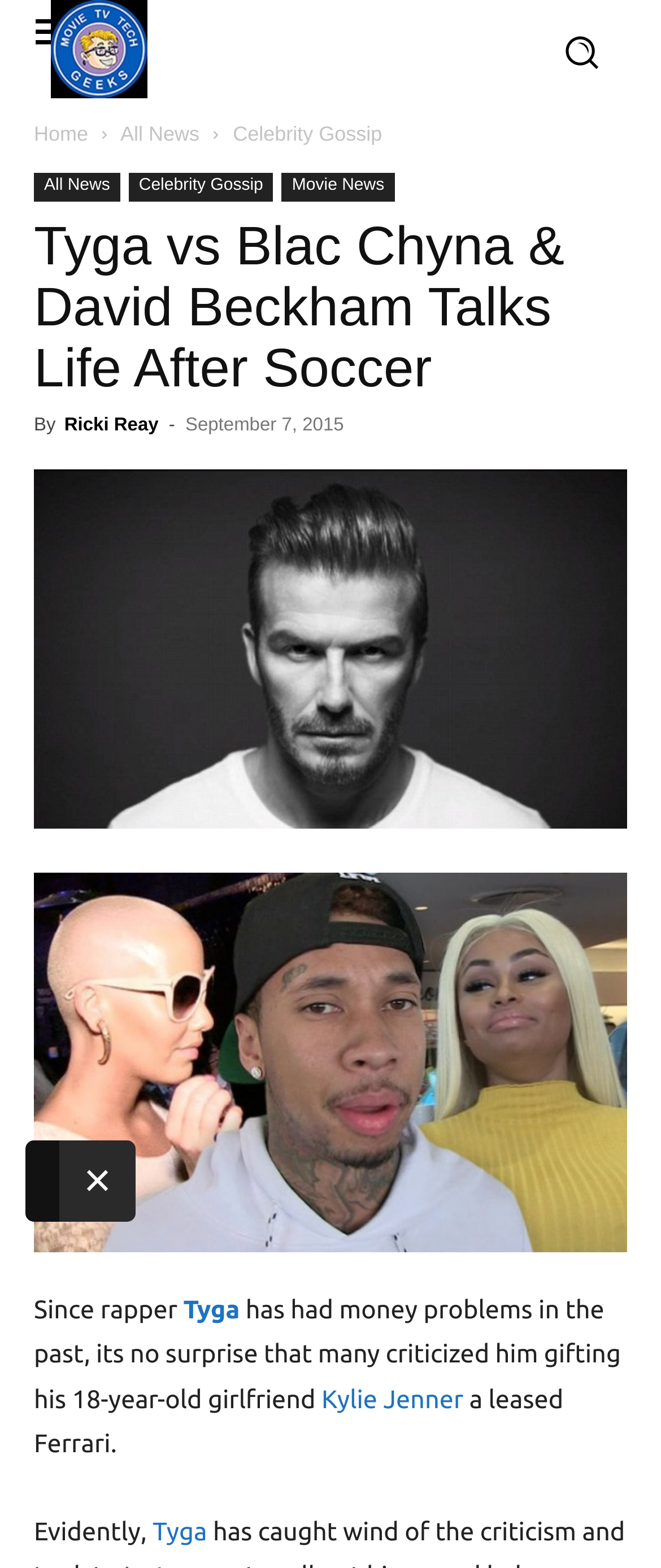Your task is to extract the text of the main heading from the webpage.

Tyga vs Blac Chyna & David Beckham Talks Life After Soccer